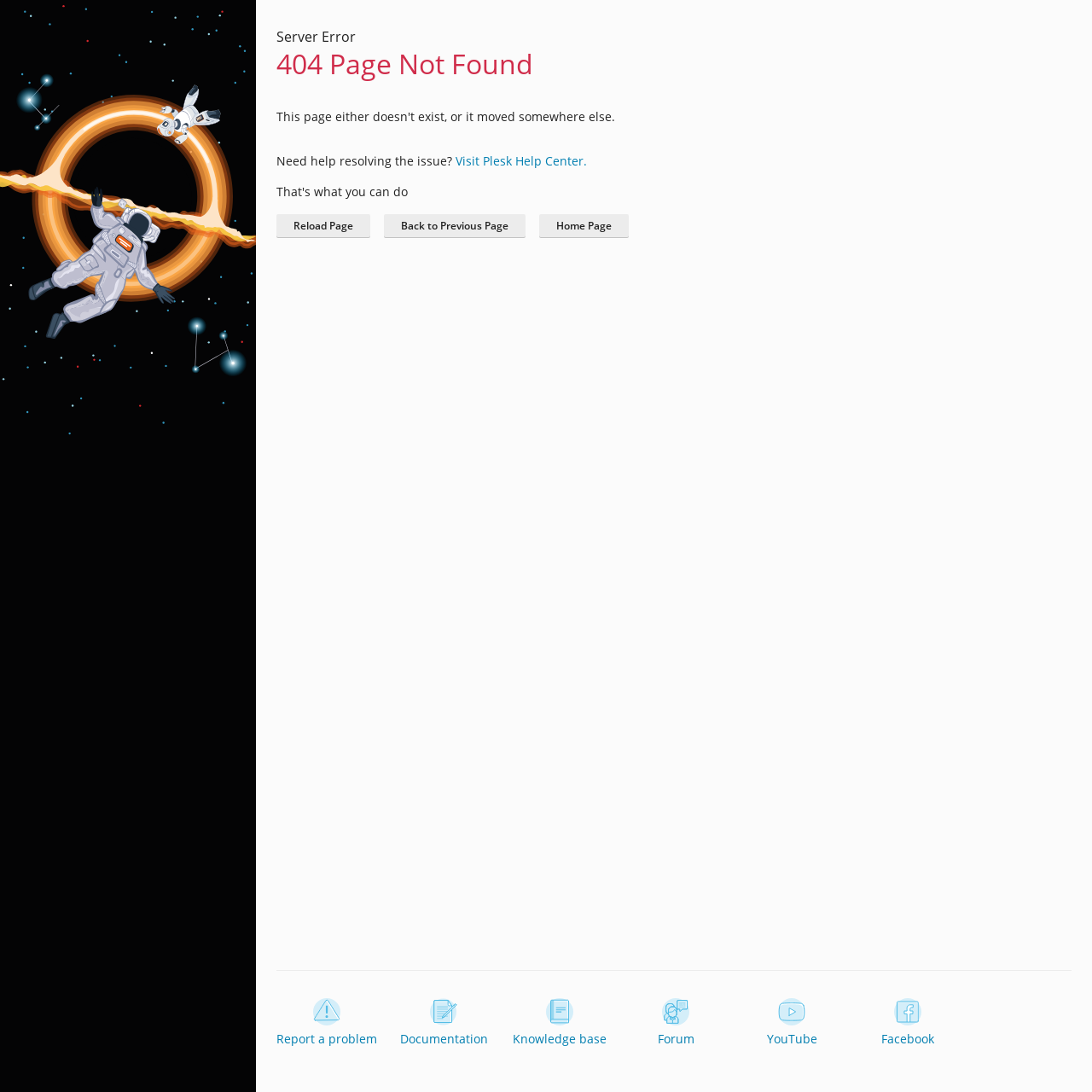Locate the bounding box coordinates of the area where you should click to accomplish the instruction: "Report a problem".

[0.253, 0.914, 0.345, 0.959]